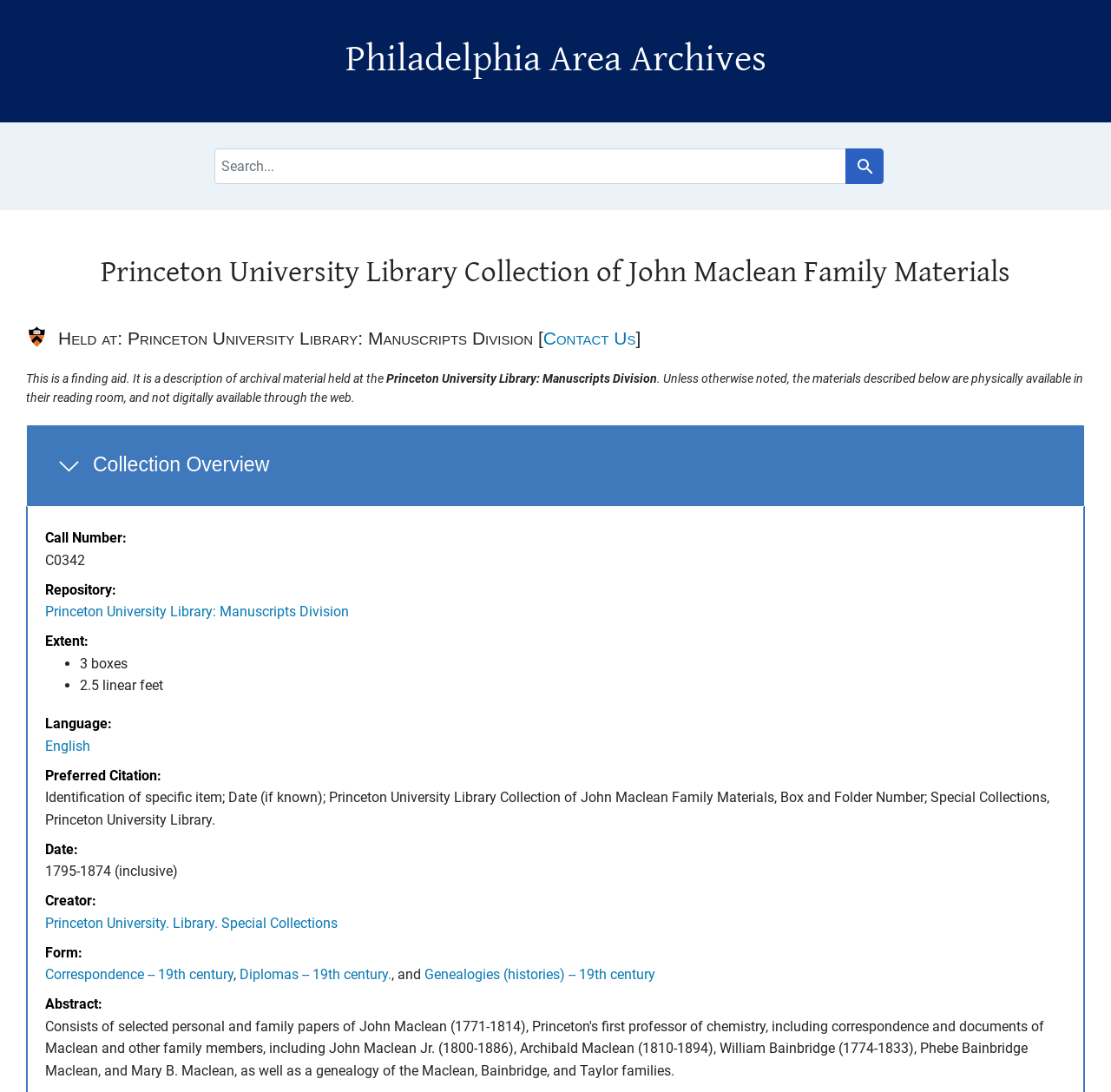Specify the bounding box coordinates of the area that needs to be clicked to achieve the following instruction: "Go to Philadelphia Area Archives".

[0.311, 0.034, 0.689, 0.074]